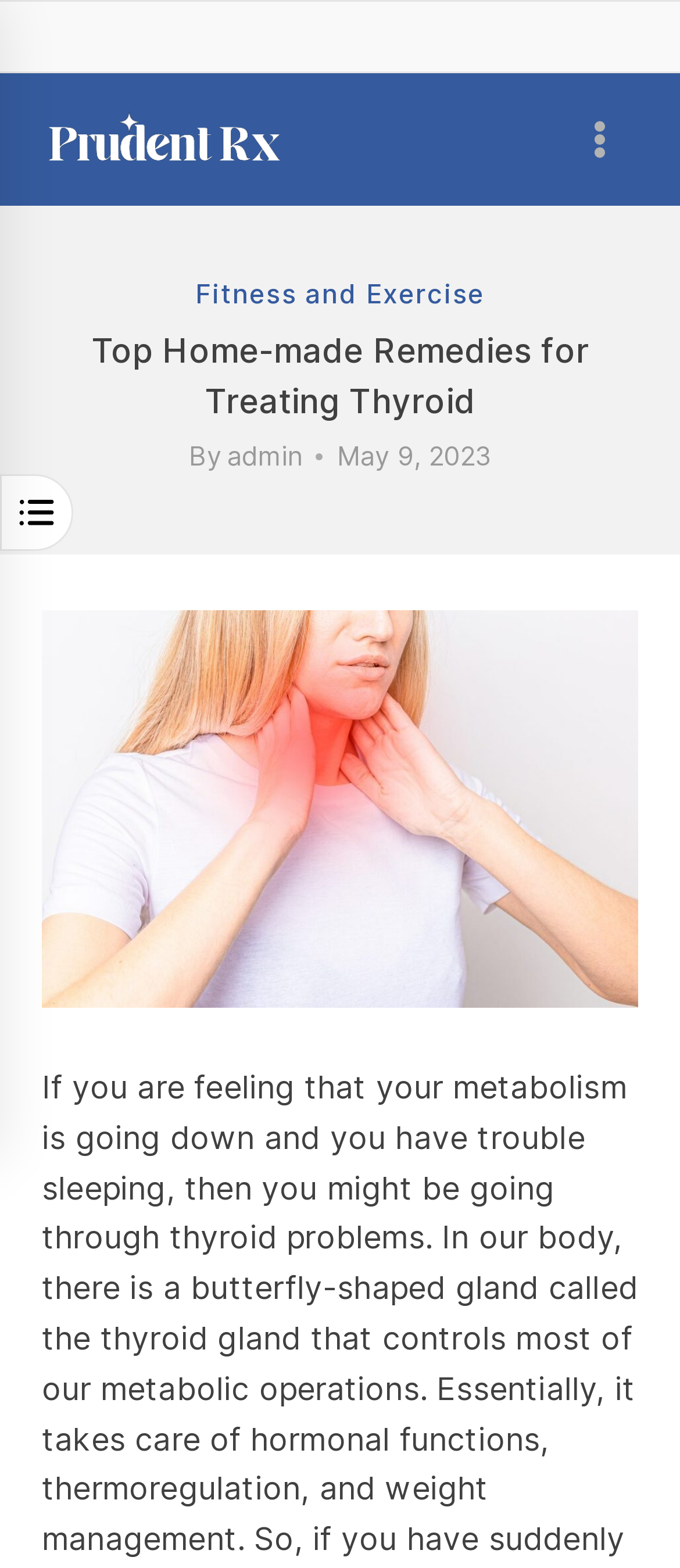When was this article published?
From the image, respond using a single word or phrase.

May 9, 2023